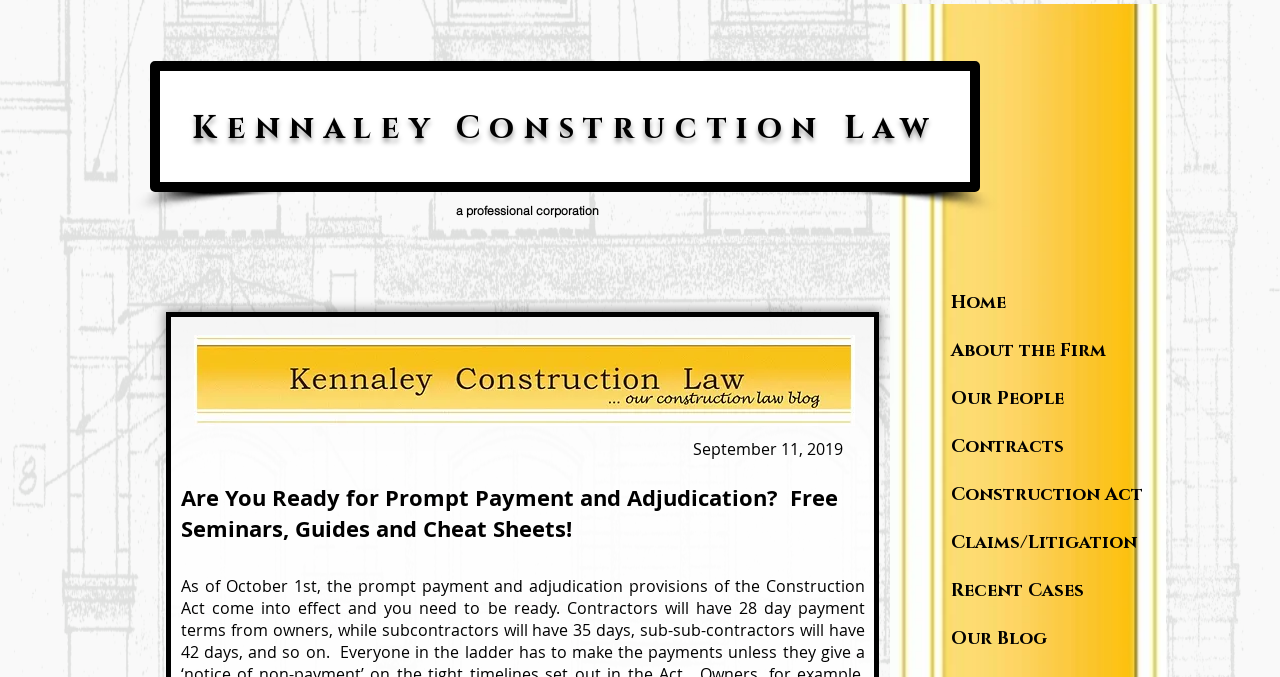Identify and extract the heading text of the webpage.


Kennaley Construction Law